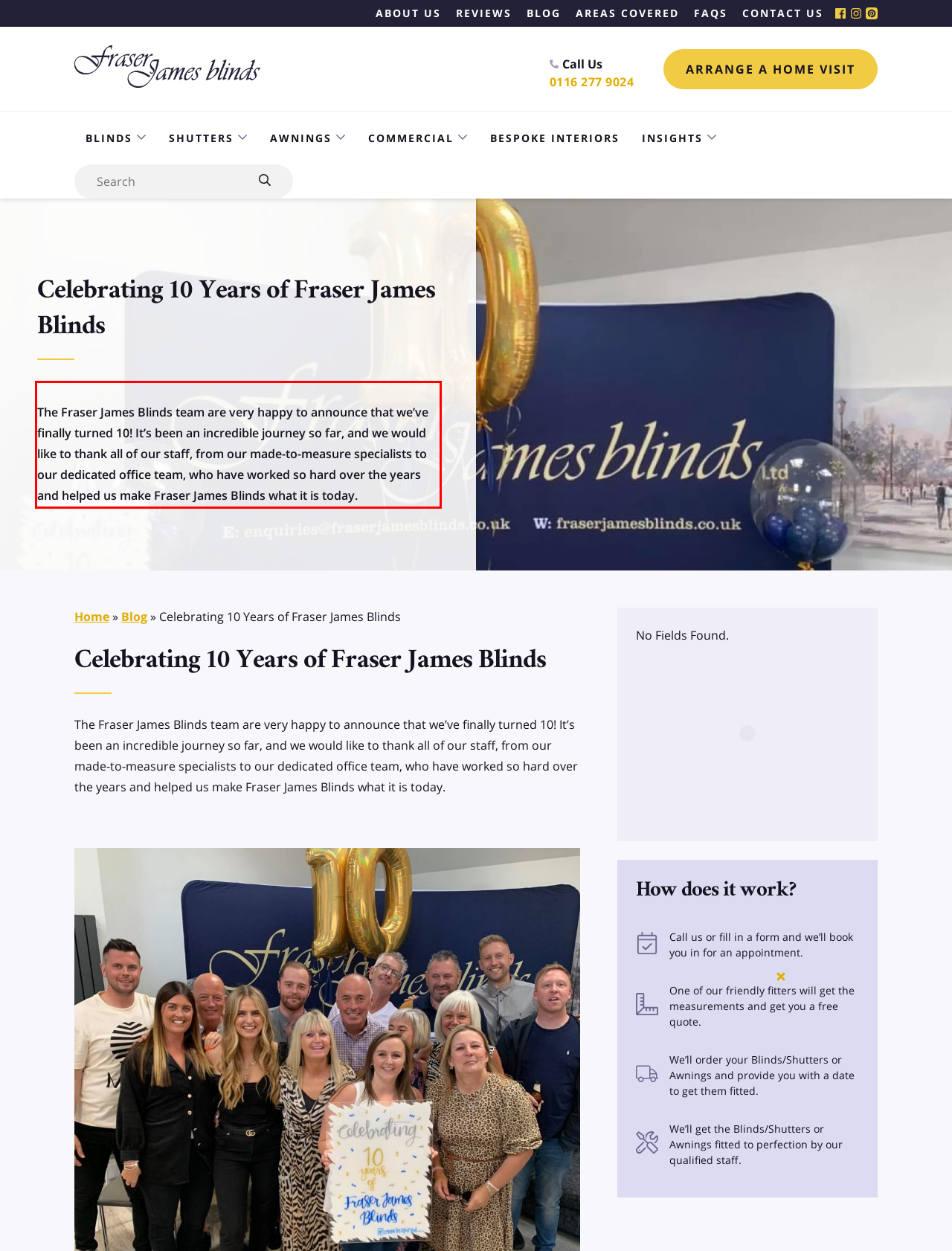Using the provided webpage screenshot, identify and read the text within the red rectangle bounding box.

The Fraser James Blinds team are very happy to announce that we’ve finally turned 10! It’s been an incredible journey so far, and we would like to thank all of our staff, from our made-to-measure specialists to our dedicated office team, who have worked so hard over the years and helped us make Fraser James Blinds what it is today.